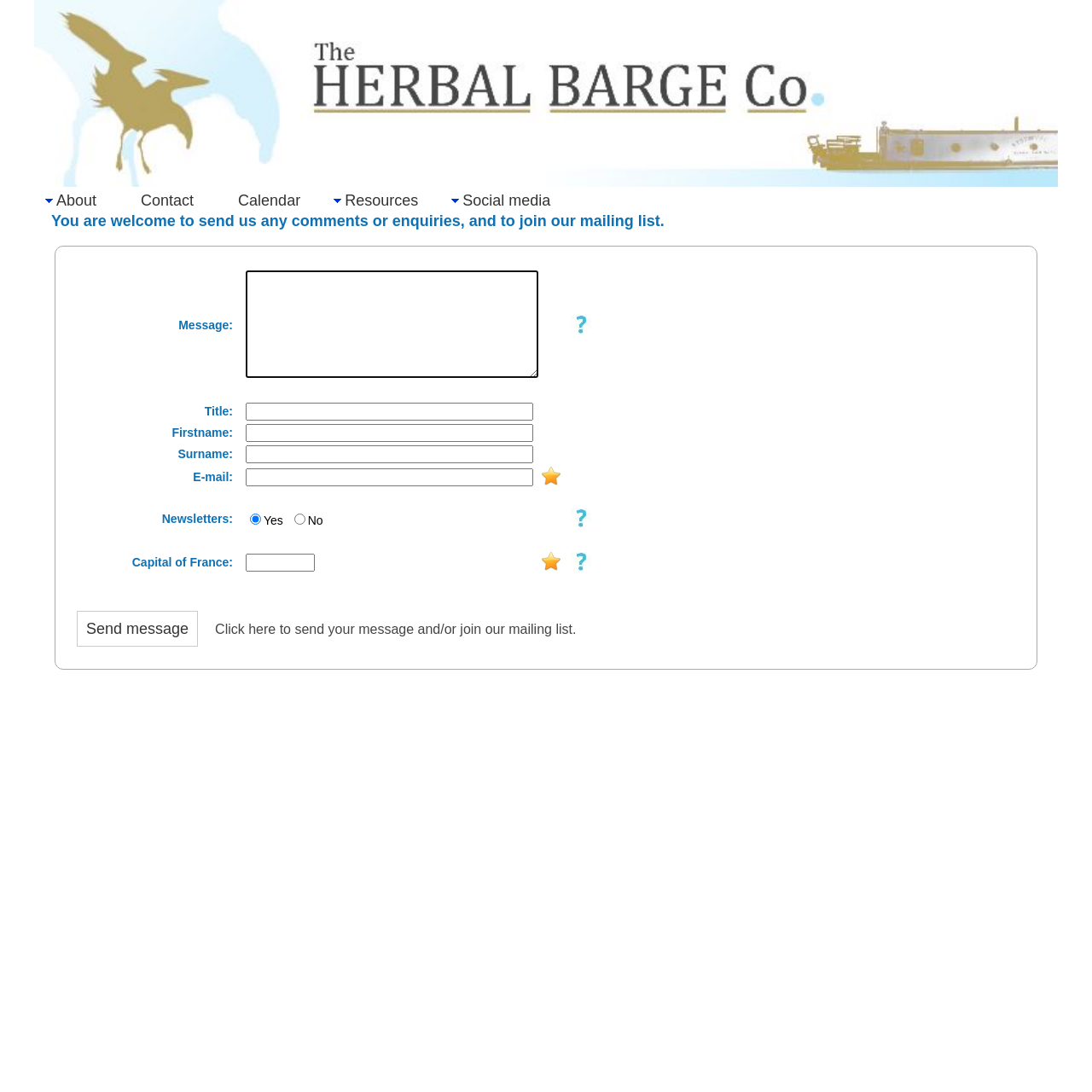Locate the bounding box of the UI element based on this description: "Social media". Provide four float numbers between 0 and 1 as [left, top, right, bottom].

[0.403, 0.173, 0.524, 0.194]